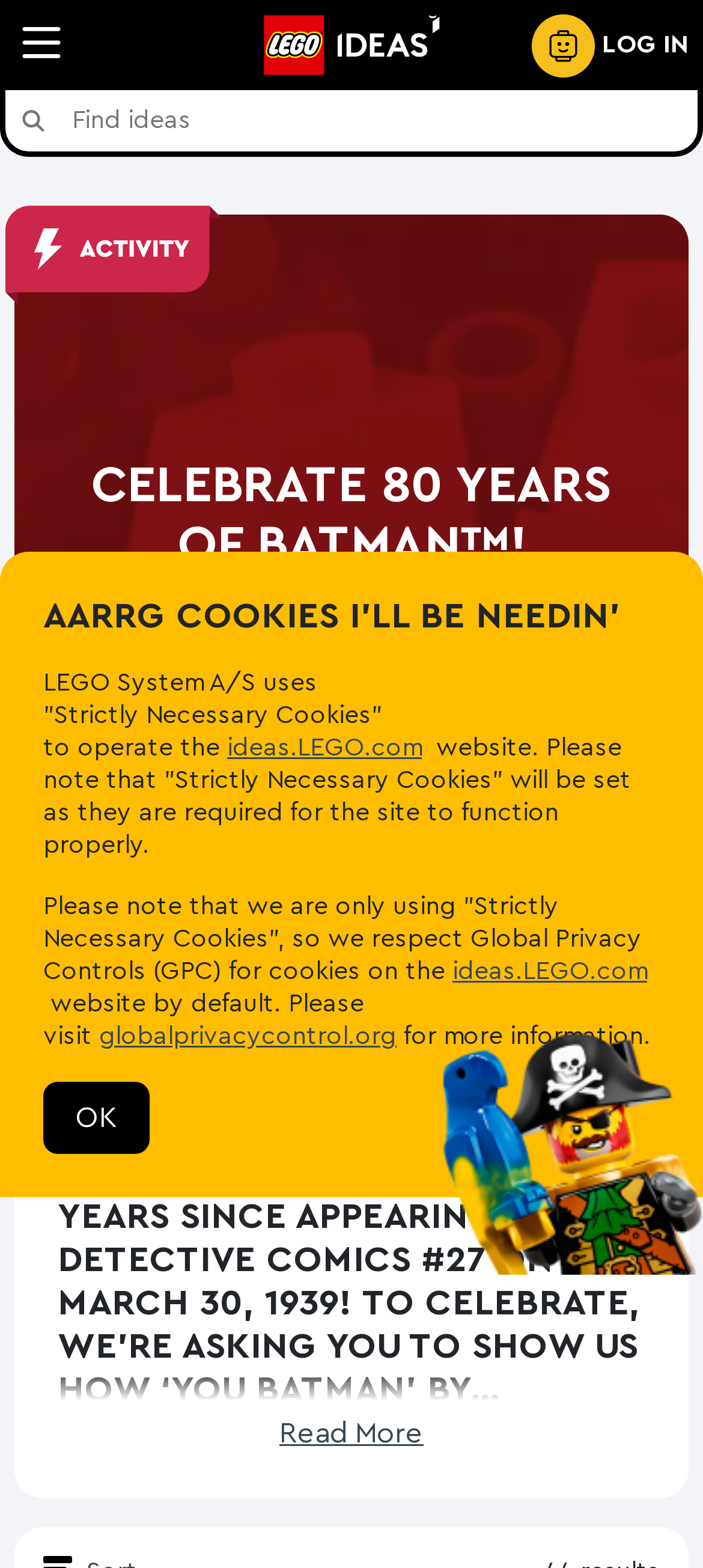What is the purpose of the search field on the webpage?
Please provide a single word or phrase based on the screenshot.

To search for LEGO IDEAS content